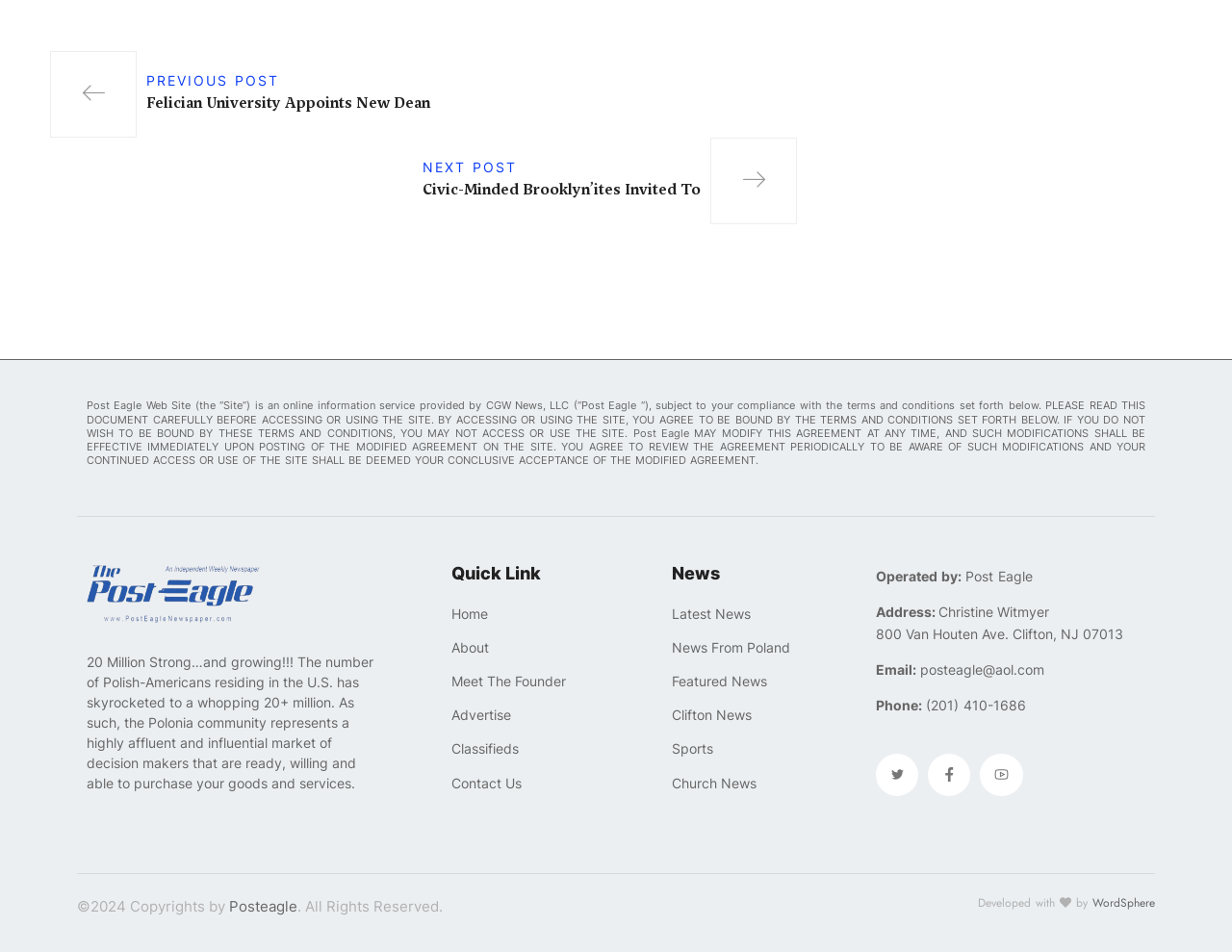What is the number of Polish-Americans residing in the U.S.?
Please answer the question as detailed as possible.

I found this information in the static text element that says '20 Million Strong…and growing!!! The number of Polish-Americans residing in the U.S. has skyrocketed to a whopping 20+ million.'